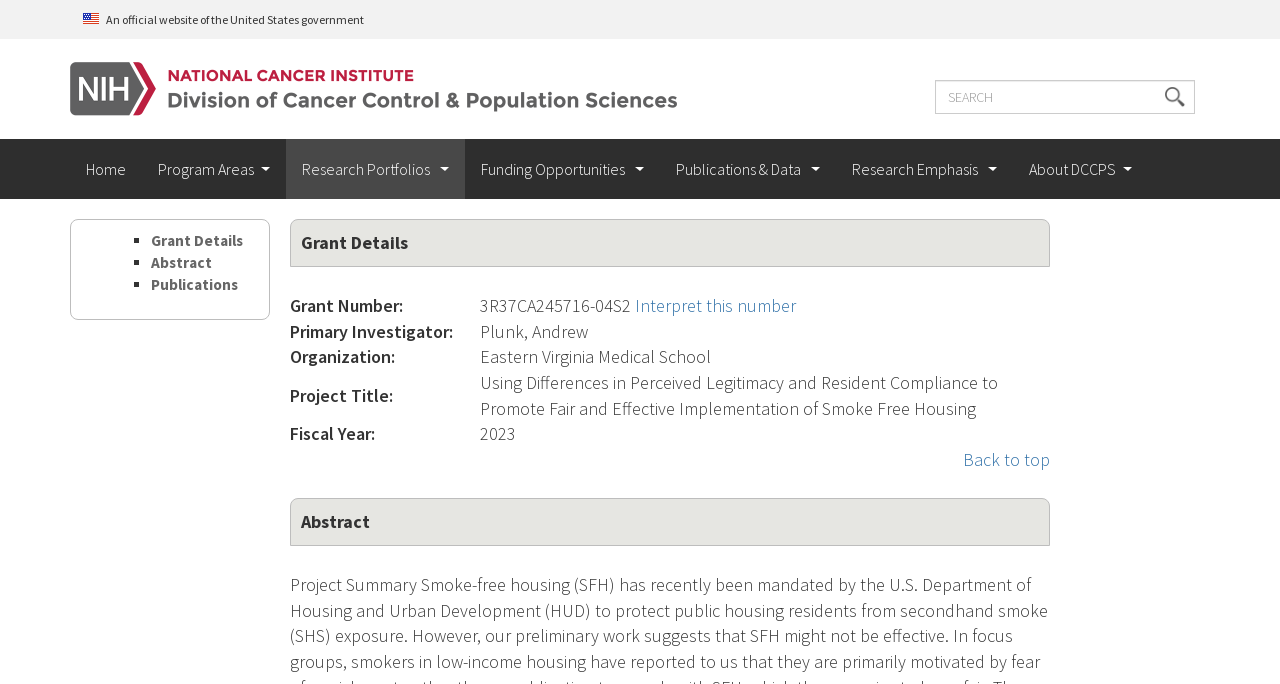Respond with a single word or short phrase to the following question: 
What is the fiscal year of the grant?

2023